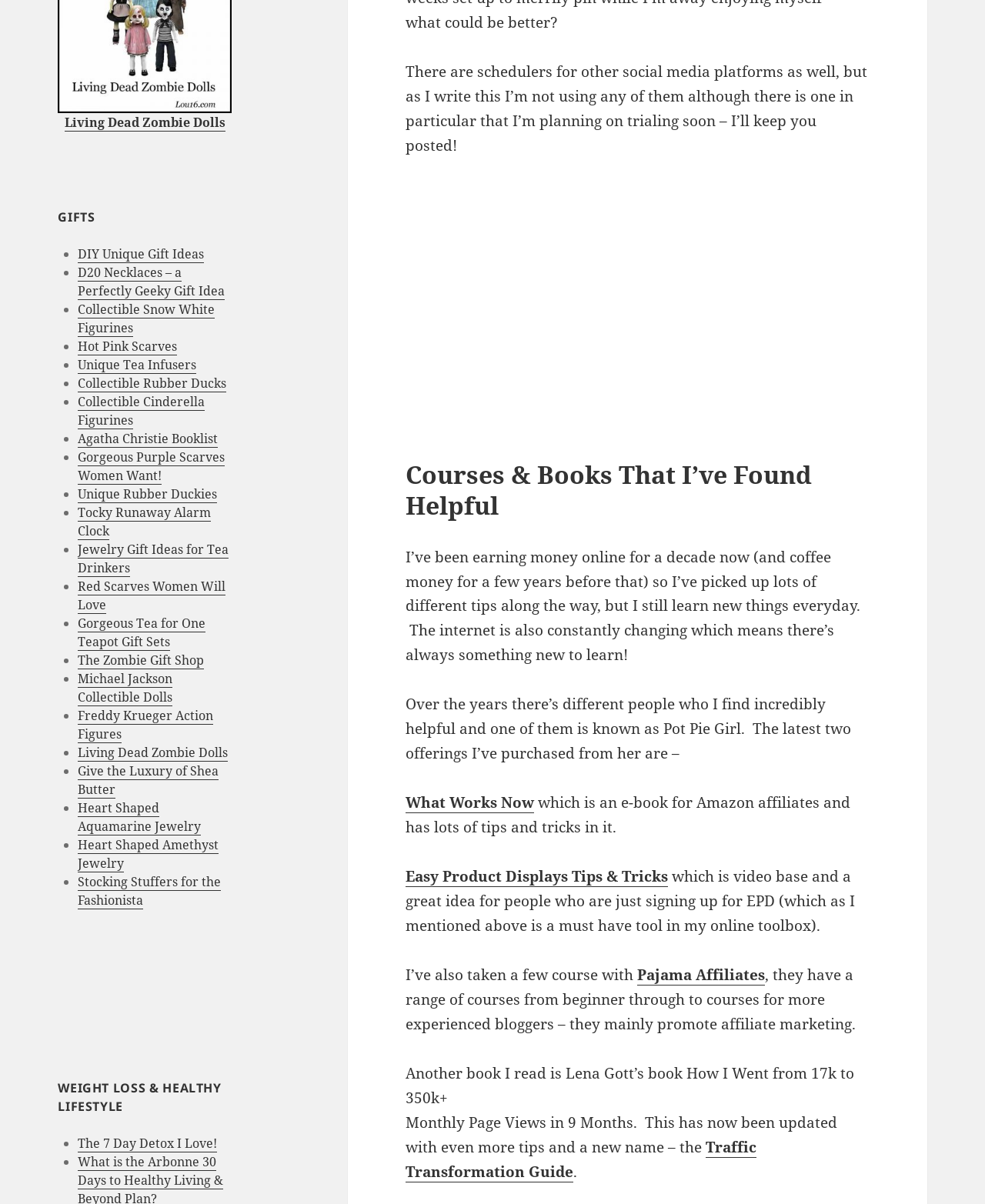Please find the bounding box coordinates for the clickable element needed to perform this instruction: "Learn about emergency information".

None